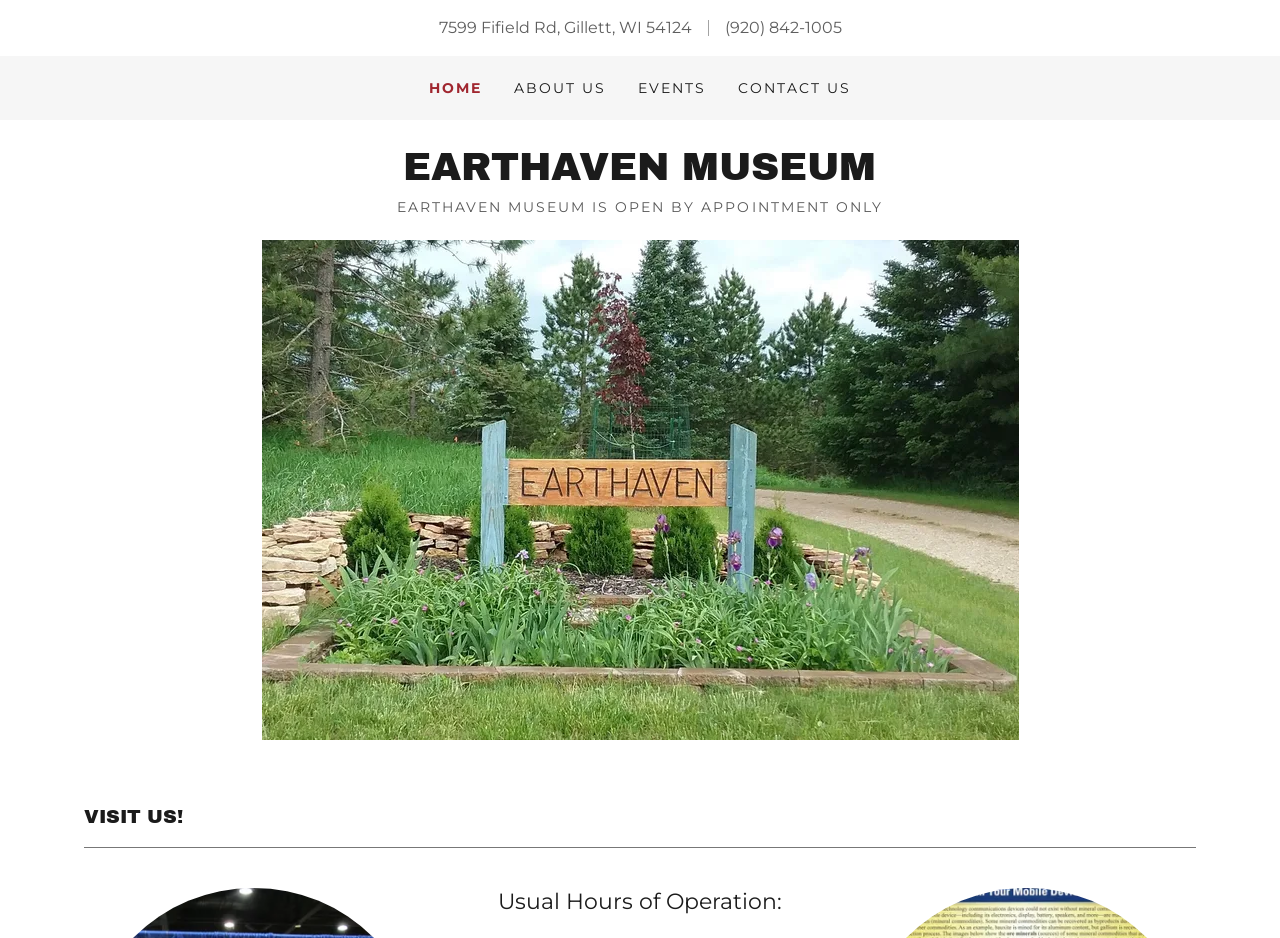Respond with a single word or short phrase to the following question: 
What is the purpose of the 'CONTACT US' link?

To contact the museum